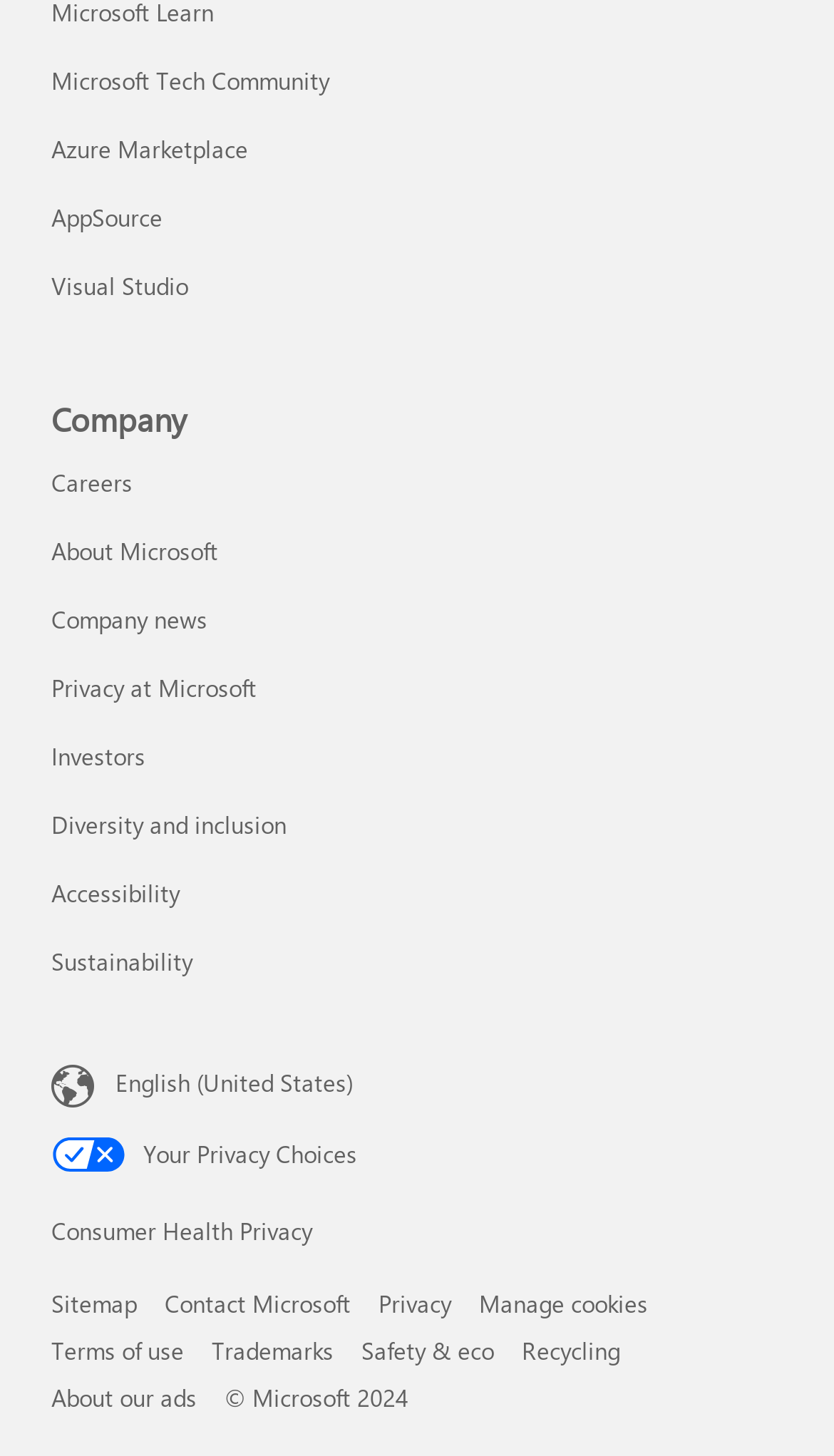How many links are under the 'Company' heading?
Refer to the image and provide a one-word or short phrase answer.

7